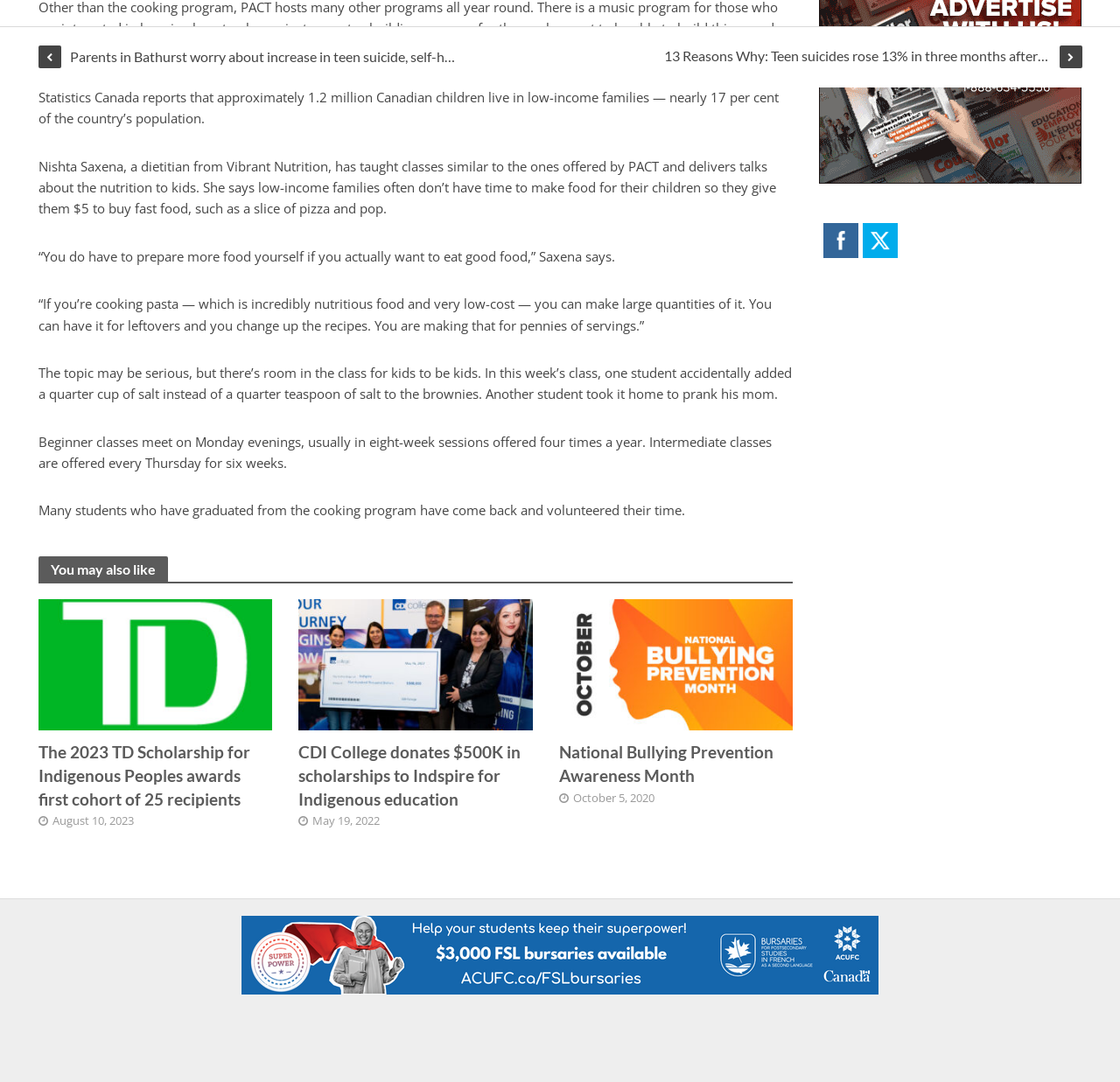Select the bounding box coordinates of the element I need to click to carry out the following instruction: "Read the article 'The 2023 TD Scholarship for Indigenous Peoples awards first cohort of 25 recipients'".

[0.034, 0.604, 0.243, 0.621]